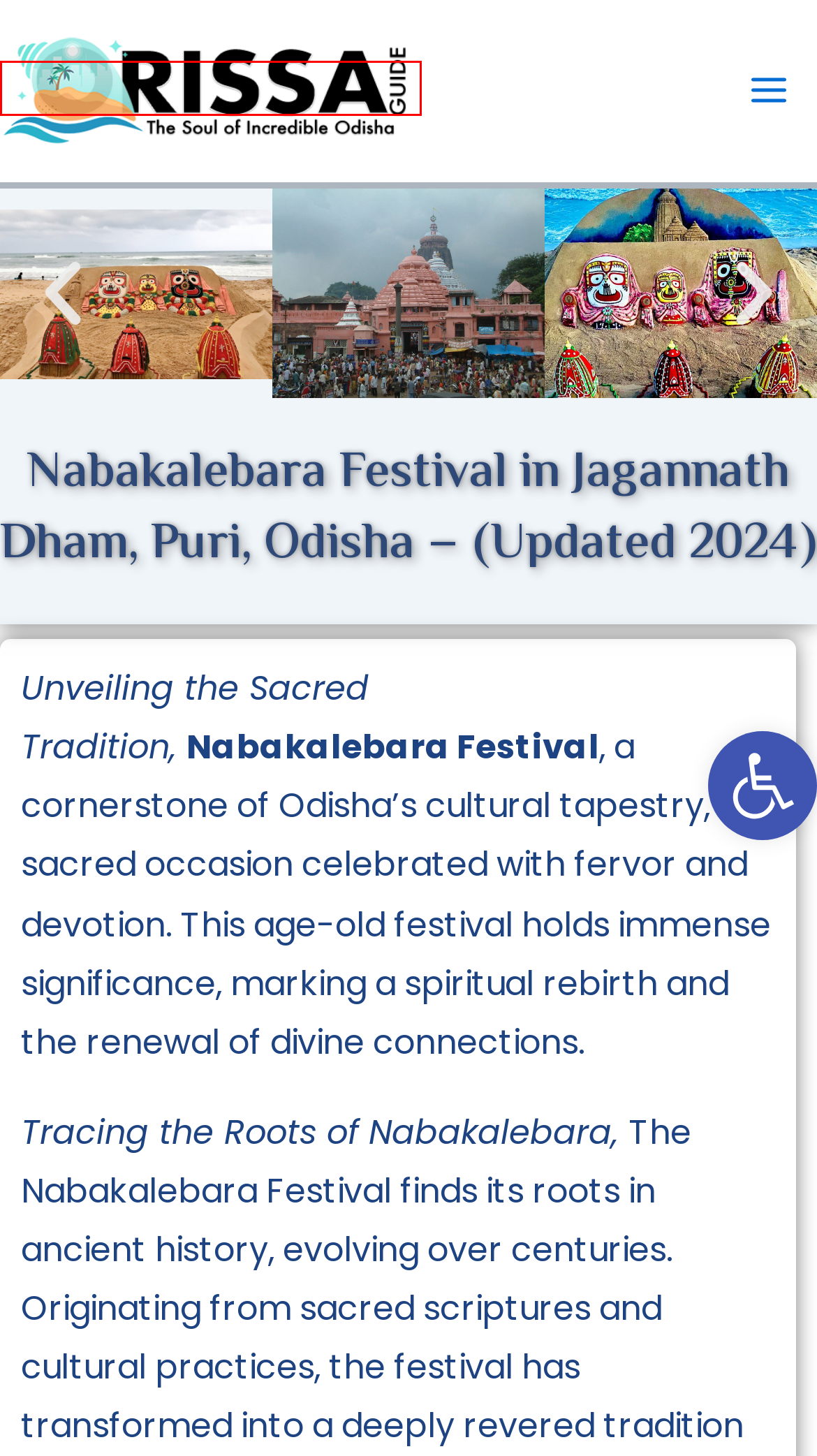Inspect the provided webpage screenshot, concentrating on the element within the red bounding box. Select the description that best represents the new webpage after you click the highlighted element. Here are the candidates:
A. Visit Odisha Tourism | Wildlife, Hill Station, Beaches, Cusinies, Attractions & more.
B. Kalinga Mahotsava - Odisha's Rich Cultural Heritage - Orissa Guide
C. Heritage in Odisha - Orissa Guide
D. Konark Sun Temple Odisha - Orissa Guide
E. Jagannath Temple, Odisha - Orissa Guide
F. Festival of Orissa - Orissa Guide
G. Museum in Odisha - Orissa Guide
H. Best Rath Yatra Puri: Celebrating the Grand Chariot Festival - Orissa Guide

A